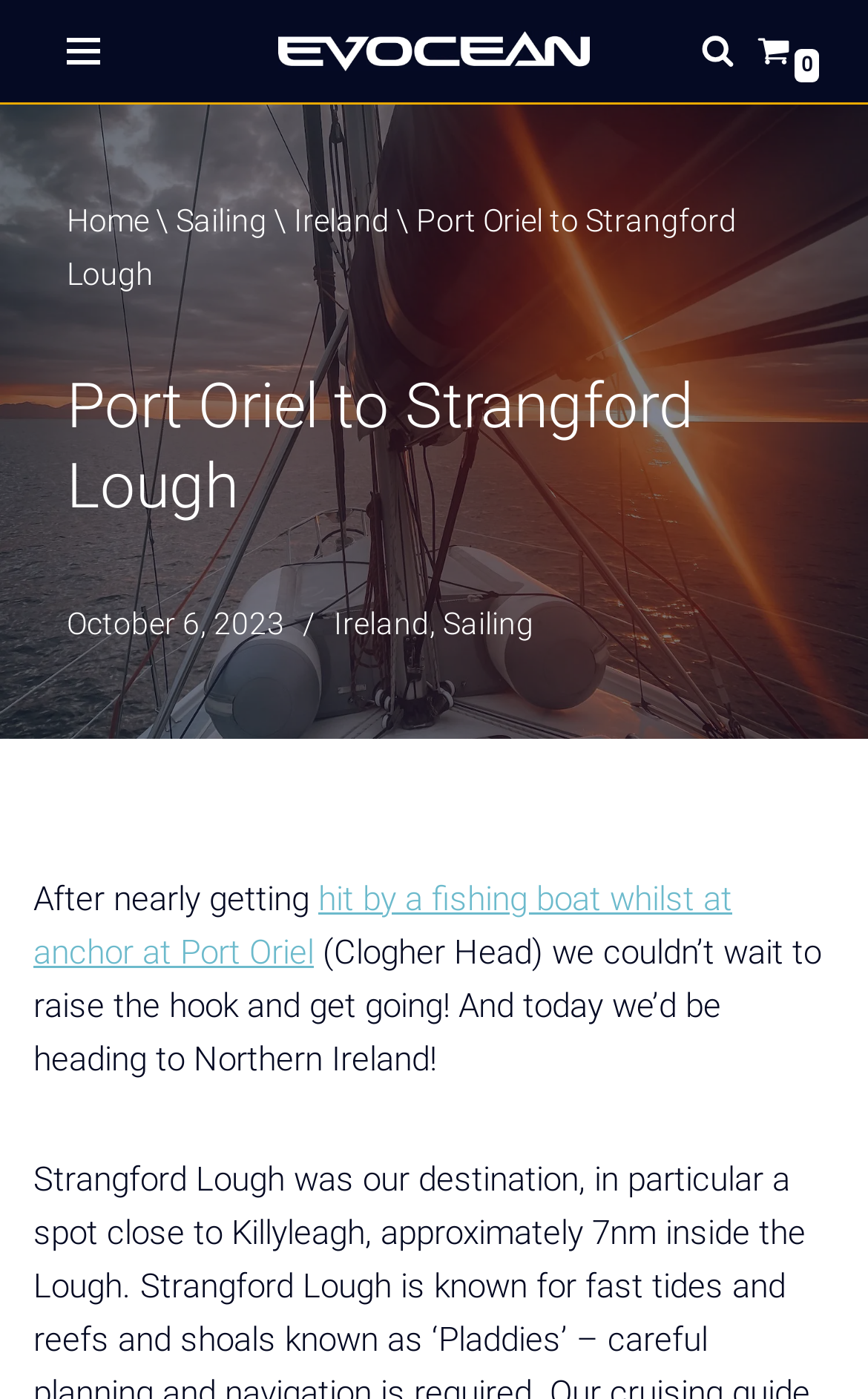What is the location mentioned in the article?
Craft a detailed and extensive response to the question.

I found the text 'heading to Northern Ireland' in the article content, which suggests that Northern Ireland is one of the locations mentioned in the article.